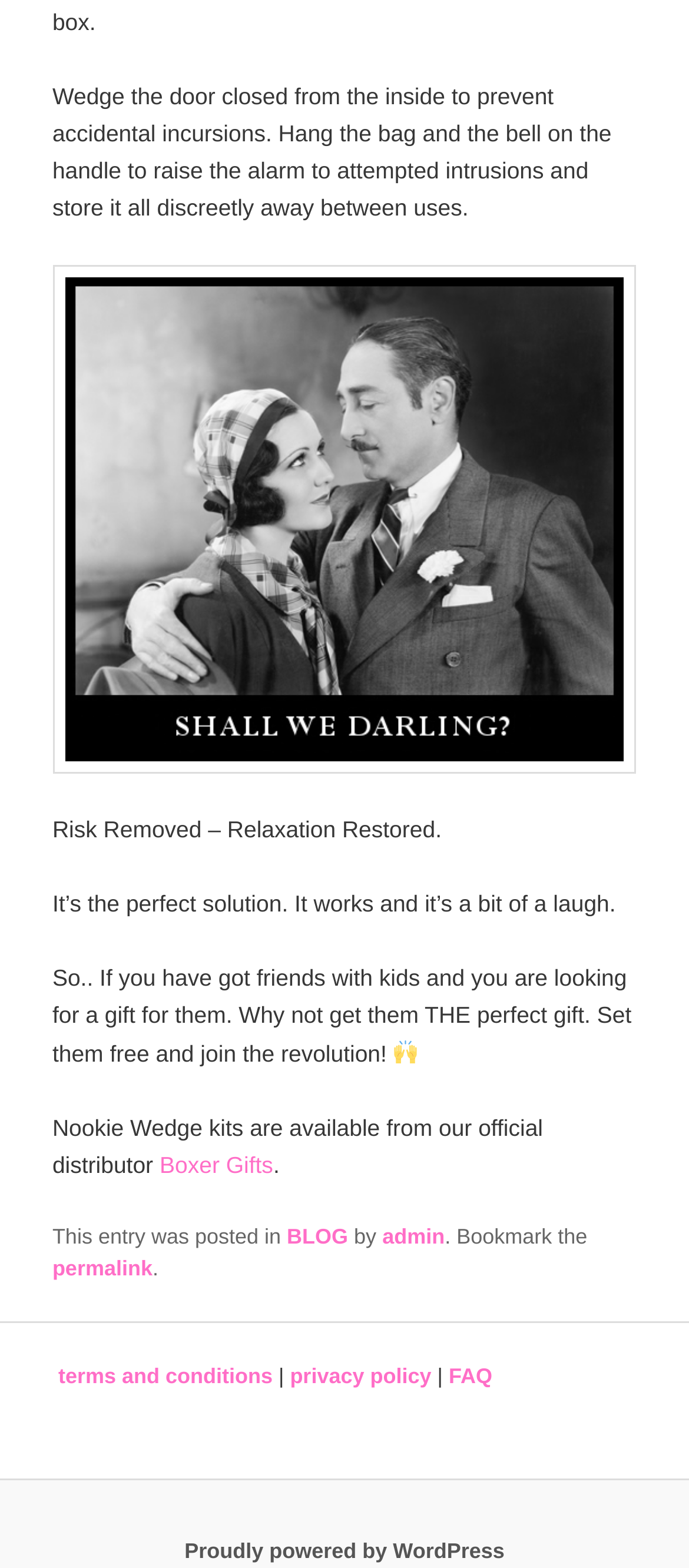What is the symbol used to express excitement?
Answer the question with a detailed explanation, including all necessary information.

The symbol 🙌 is used to express excitement or celebration, as seen in the text 'So.. If you have got friends with kids and you are looking for a gift for them. Why not get them THE perfect gift. Set them free and join the revolution! 🙌'.